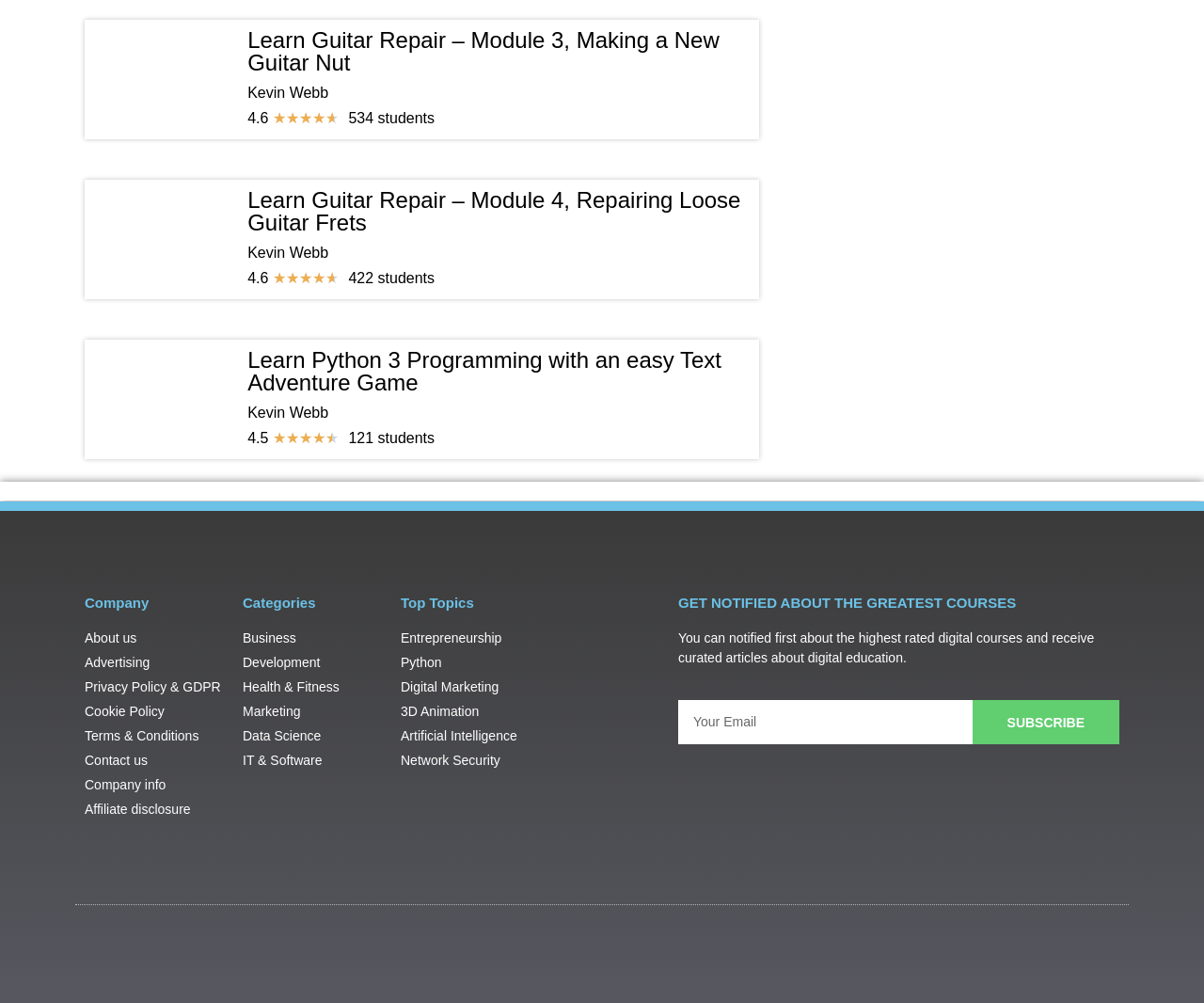Determine the bounding box coordinates of the clickable area required to perform the following instruction: "Click on the 'Learn Guitar Repair – Module 3, Making a New Guitar Nut' link". The coordinates should be represented as four float numbers between 0 and 1: [left, top, right, bottom].

[0.206, 0.027, 0.597, 0.075]